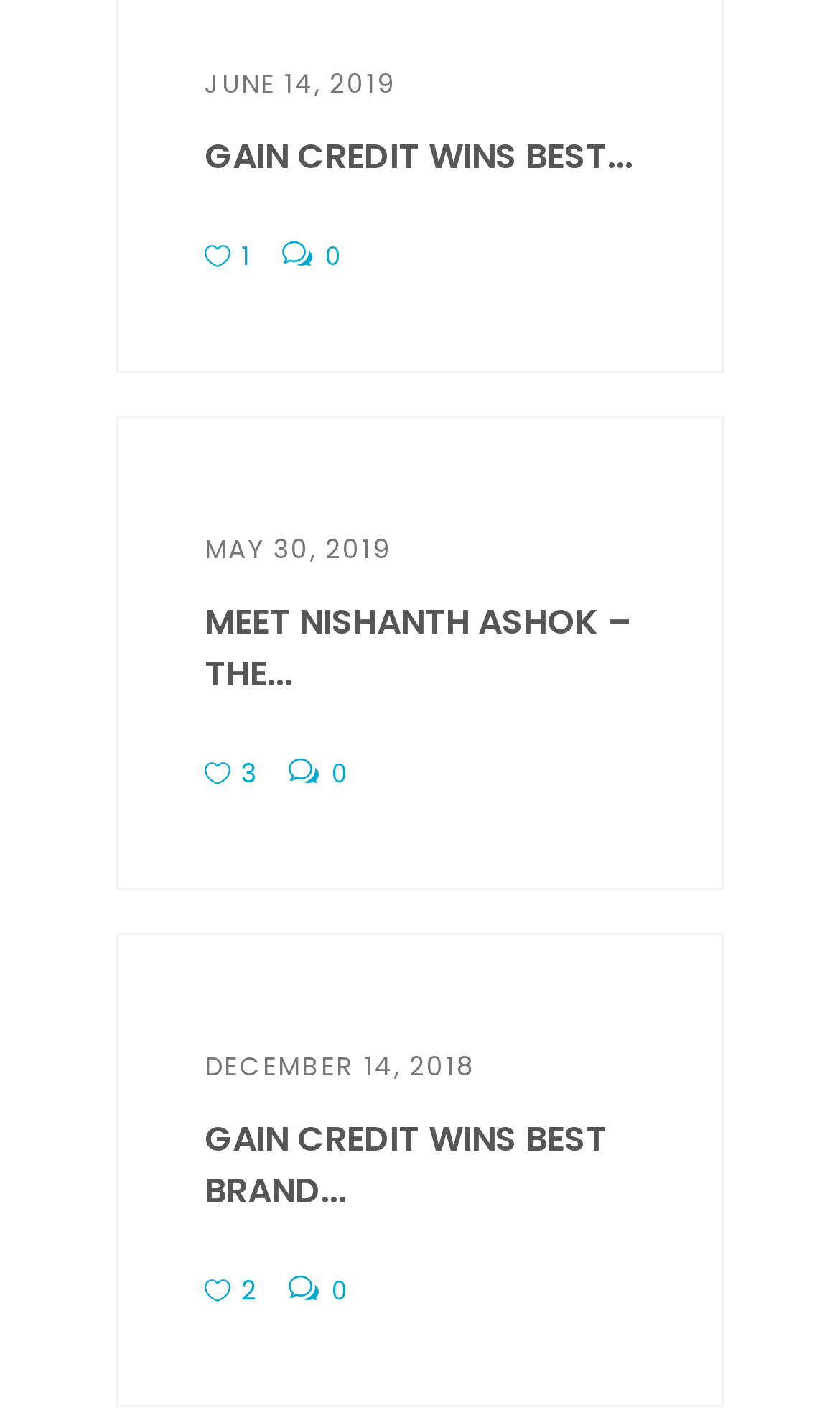From the details in the image, provide a thorough response to the question: What is the date of the oldest article?

I looked at the dates mentioned on the page and found that the oldest article is dated DECEMBER 14, 2018.